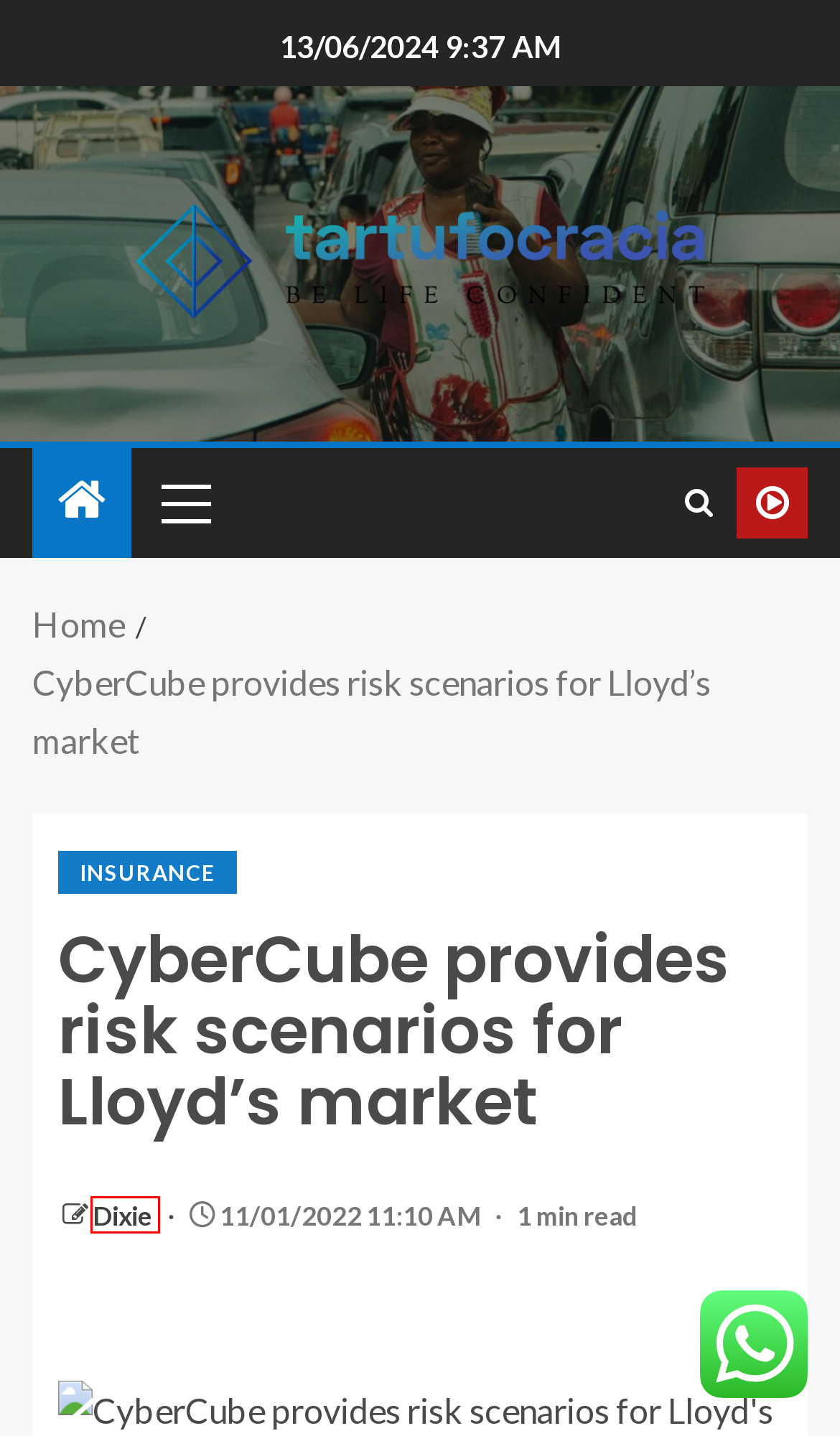You are provided with a screenshot of a webpage where a red rectangle bounding box surrounds an element. Choose the description that best matches the new webpage after clicking the element in the red bounding box. Here are the choices:
A. Sample Business Plan Entrepreneur – Tartufocracia
B. Insurance – Tartufocracia
C. Free Small Business Communication Tool – Tartufocracia
D. Tartufocracia – Be life confident
E. Fall Winter Business Hours Template – Tartufocracia
F. Signs For Business On Roads – Tartufocracia
G. Dixie – Tartufocracia
H. business – Tartufocracia

G